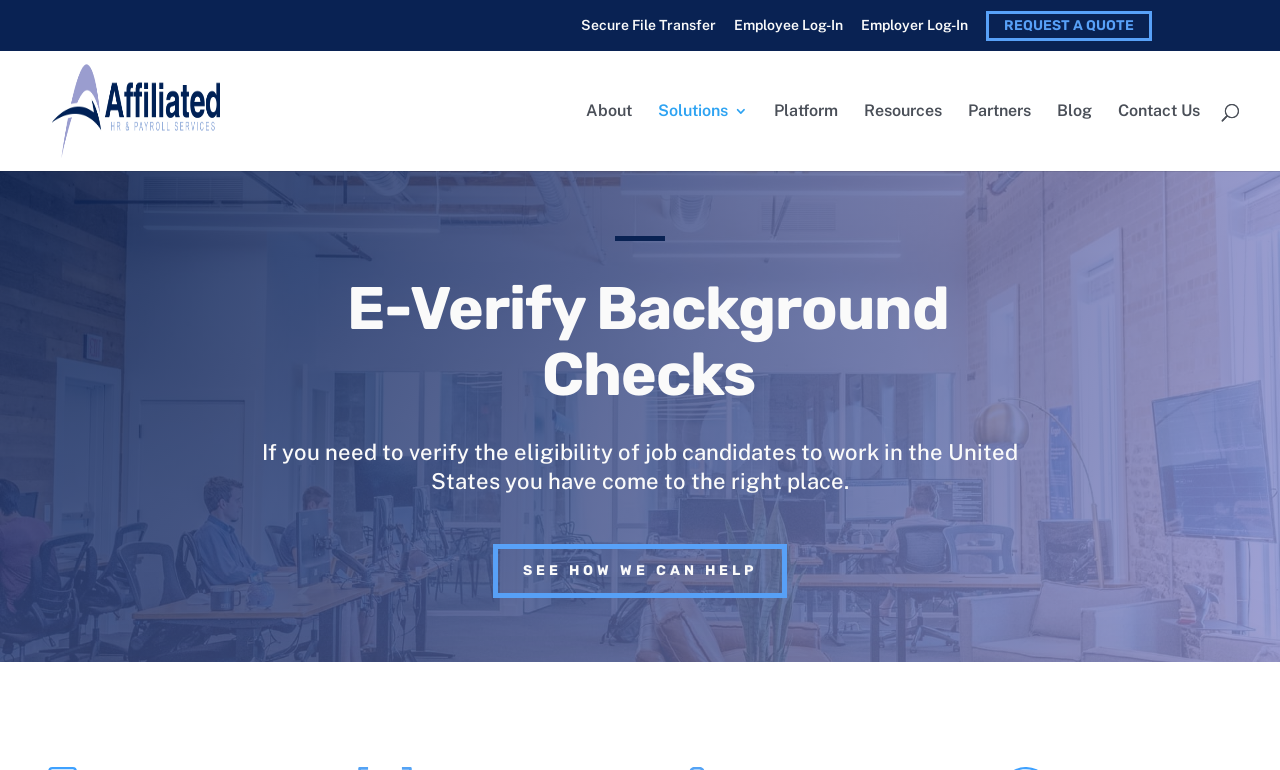What is the purpose of E-Verify?
Based on the image, answer the question with as much detail as possible.

I found the purpose of E-Verify by reading the text on the webpage, which states 'If you need to verify the eligibility of job candidates to work in the United States you have come to the right place.' This suggests that E-Verify is a service used to verify the eligibility of job candidates to work in the US.